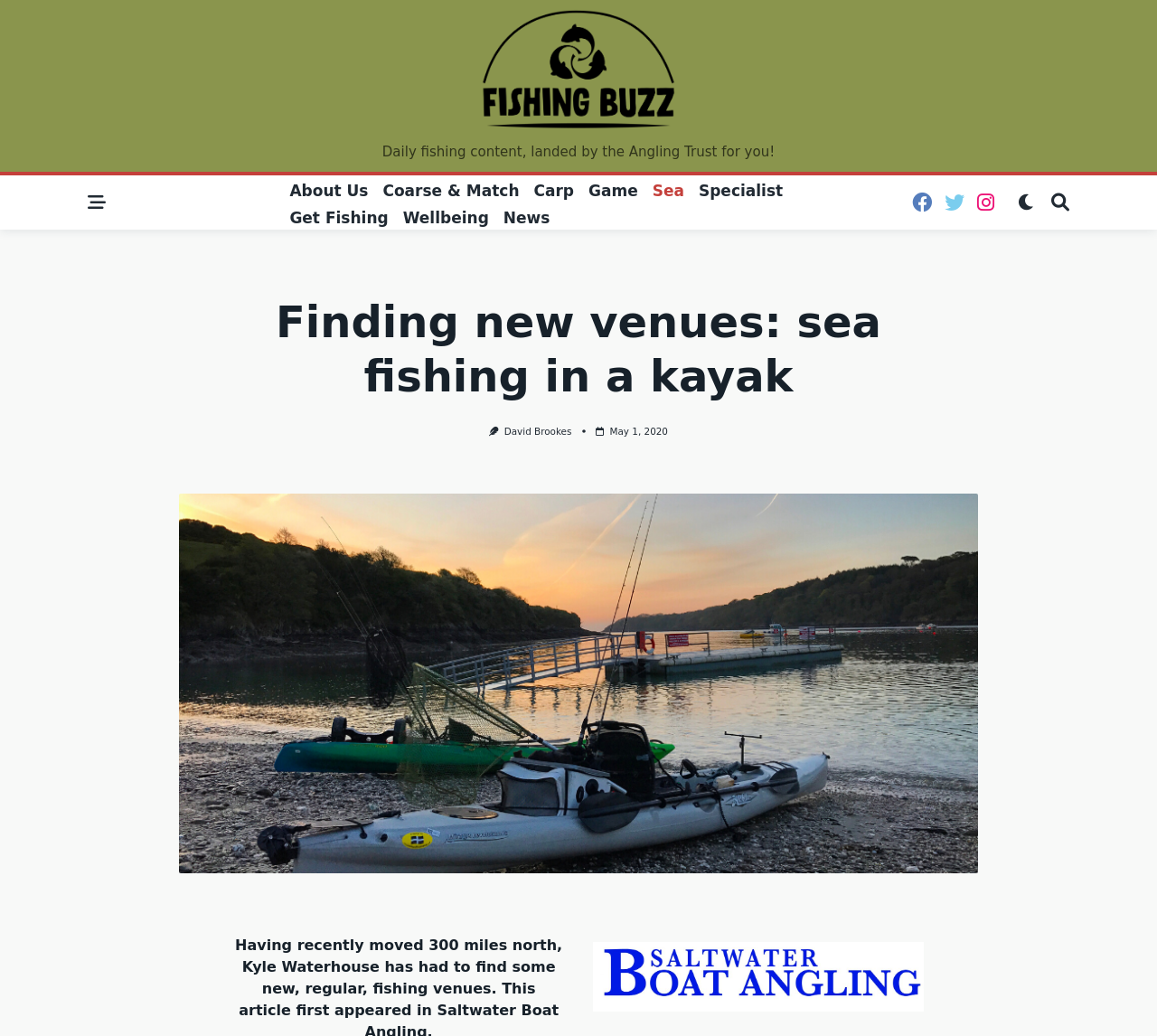Identify the primary heading of the webpage and provide its text.

Finding new venues: sea fishing in a kayak